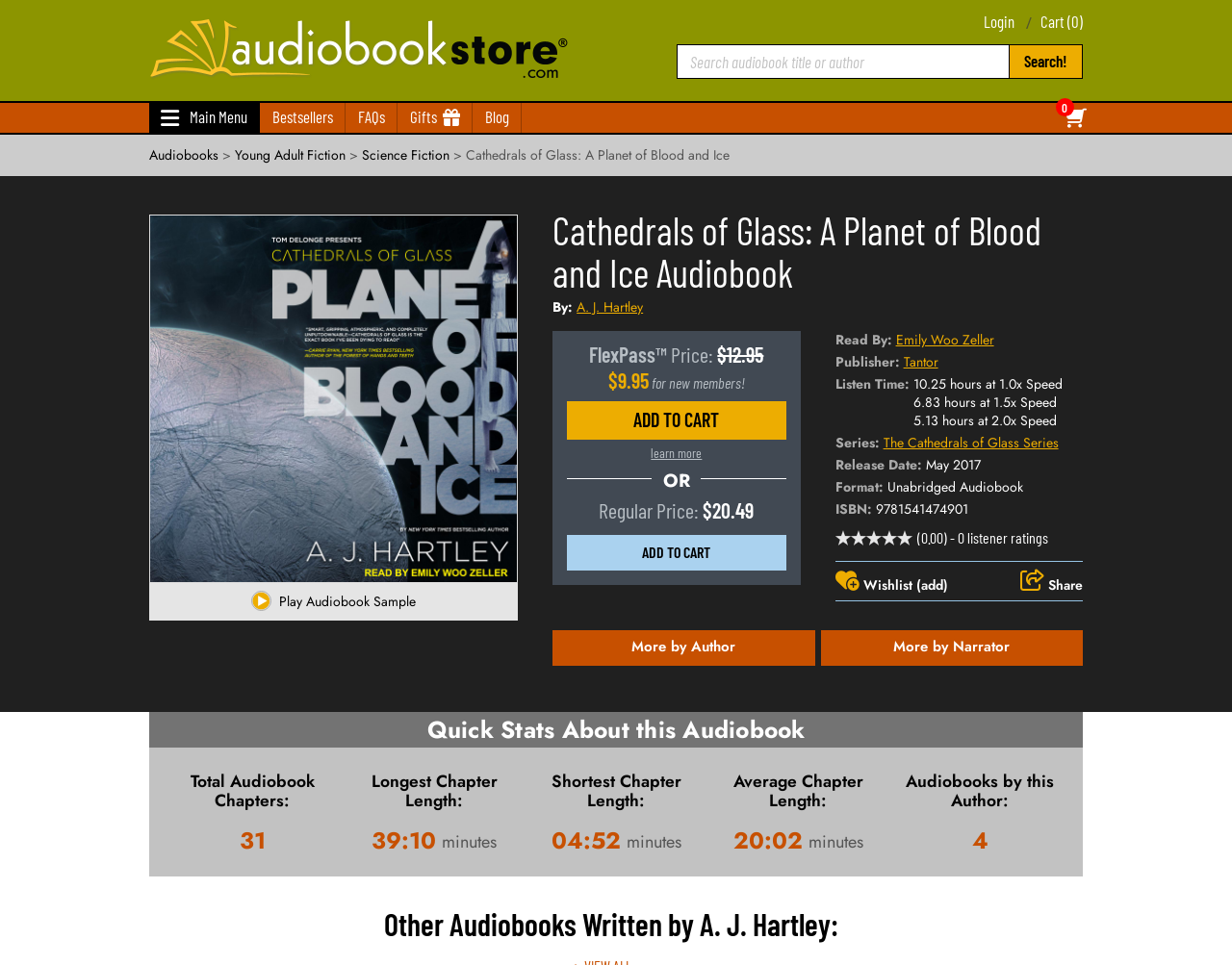Who is the author of the audiobook?
Provide a concise answer using a single word or phrase based on the image.

A. J. Hartley